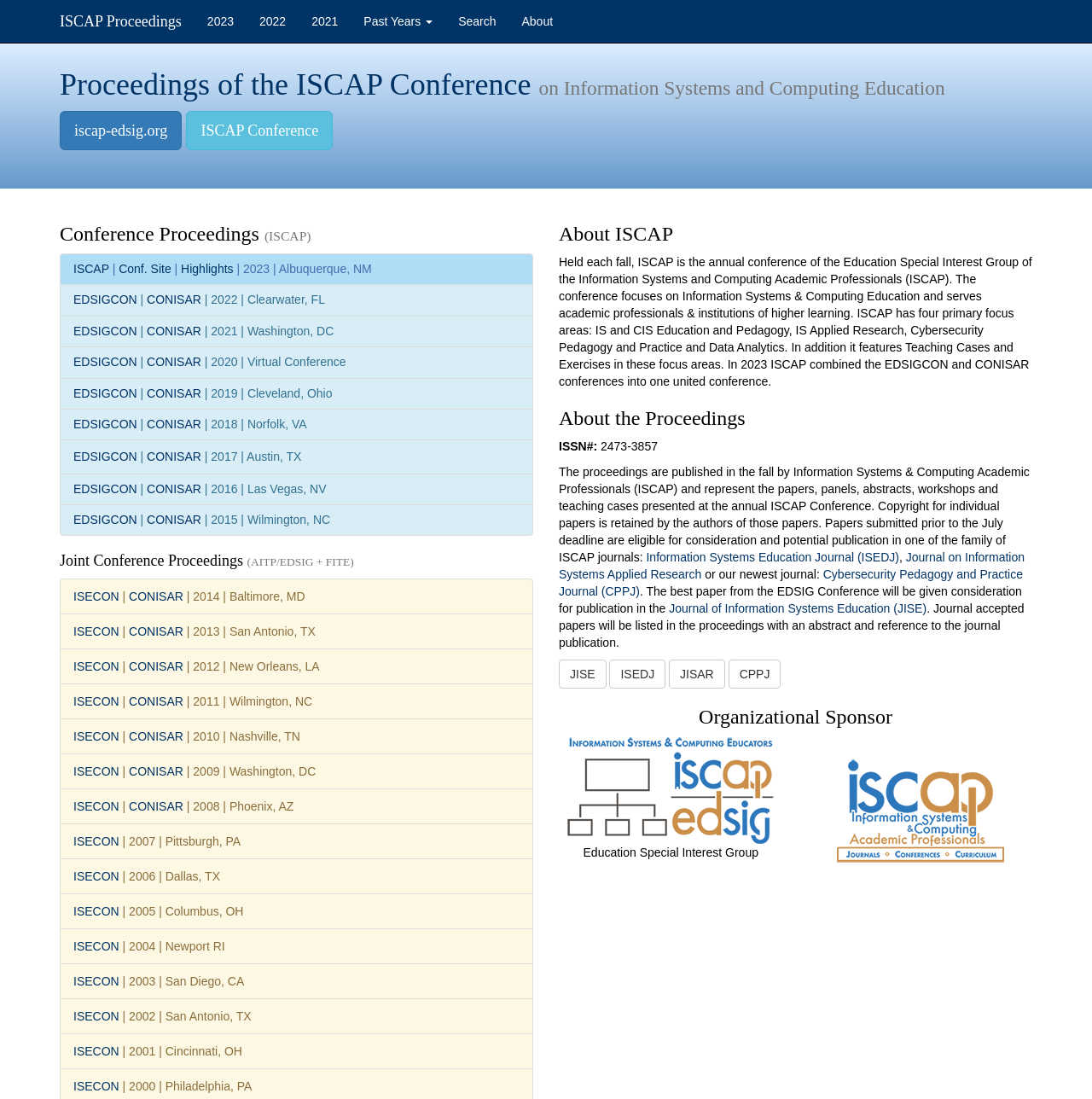Highlight the bounding box coordinates of the element that should be clicked to carry out the following instruction: "View the 'About' page". The coordinates must be given as four float numbers ranging from 0 to 1, i.e., [left, top, right, bottom].

[0.466, 0.0, 0.518, 0.039]